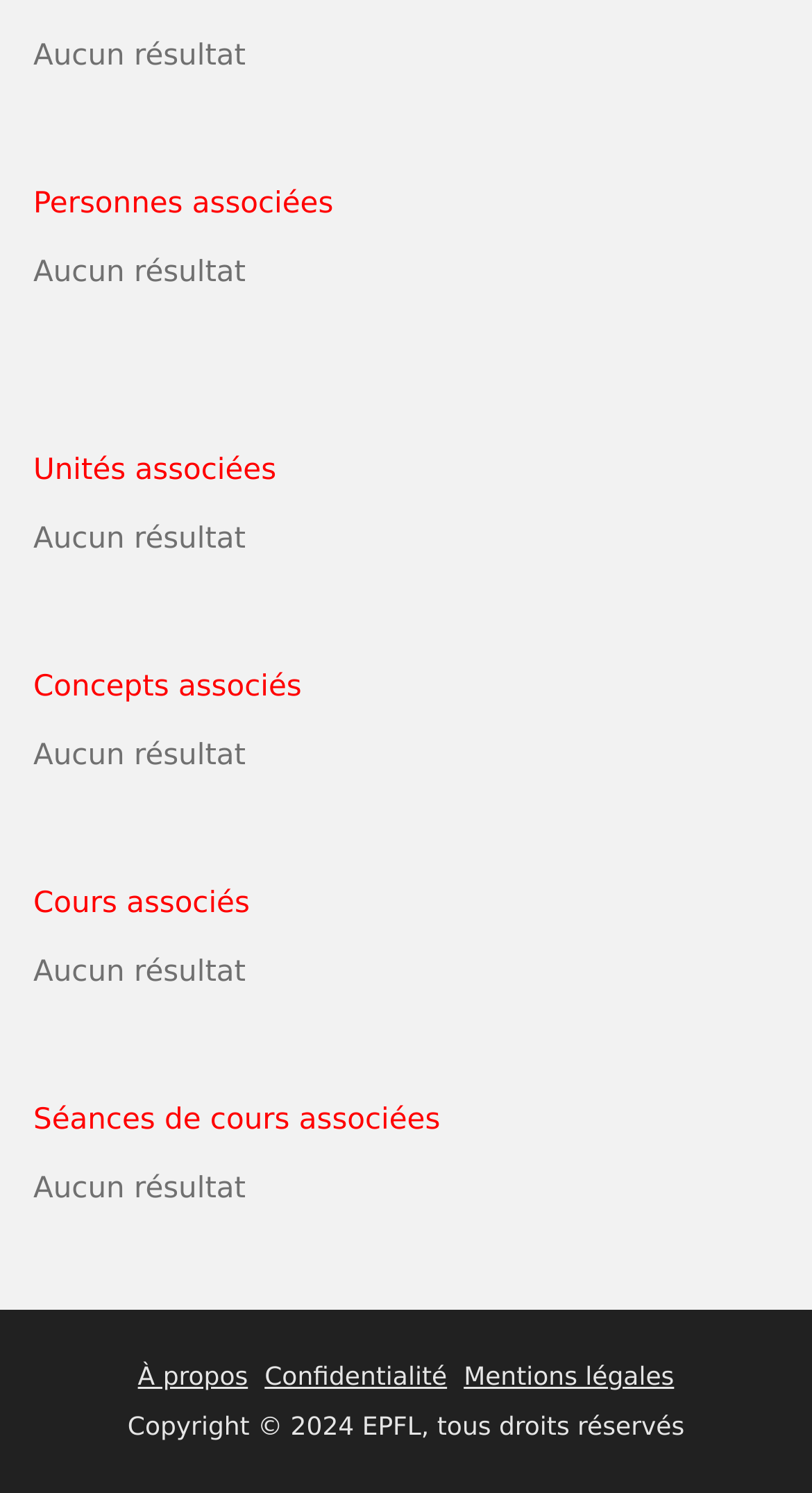Give a one-word or one-phrase response to the question:
How many times does the text 'Aucun résultat' appear?

2